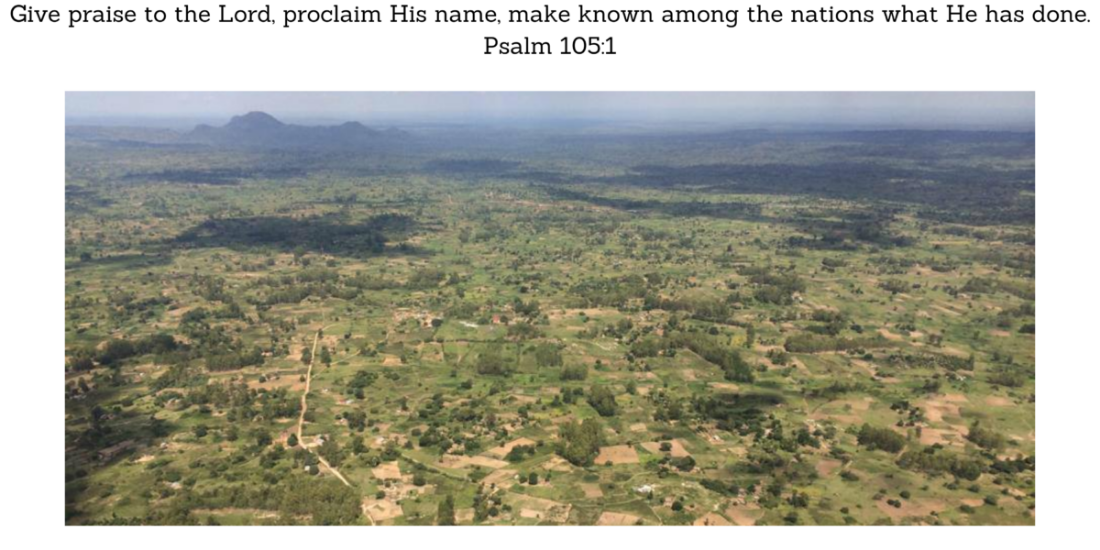What is the source of the inscription accompanying the image?
Using the image as a reference, answer the question in detail.

The caption explicitly states that the inscription is from Psalm 105:1, which is a biblical verse.